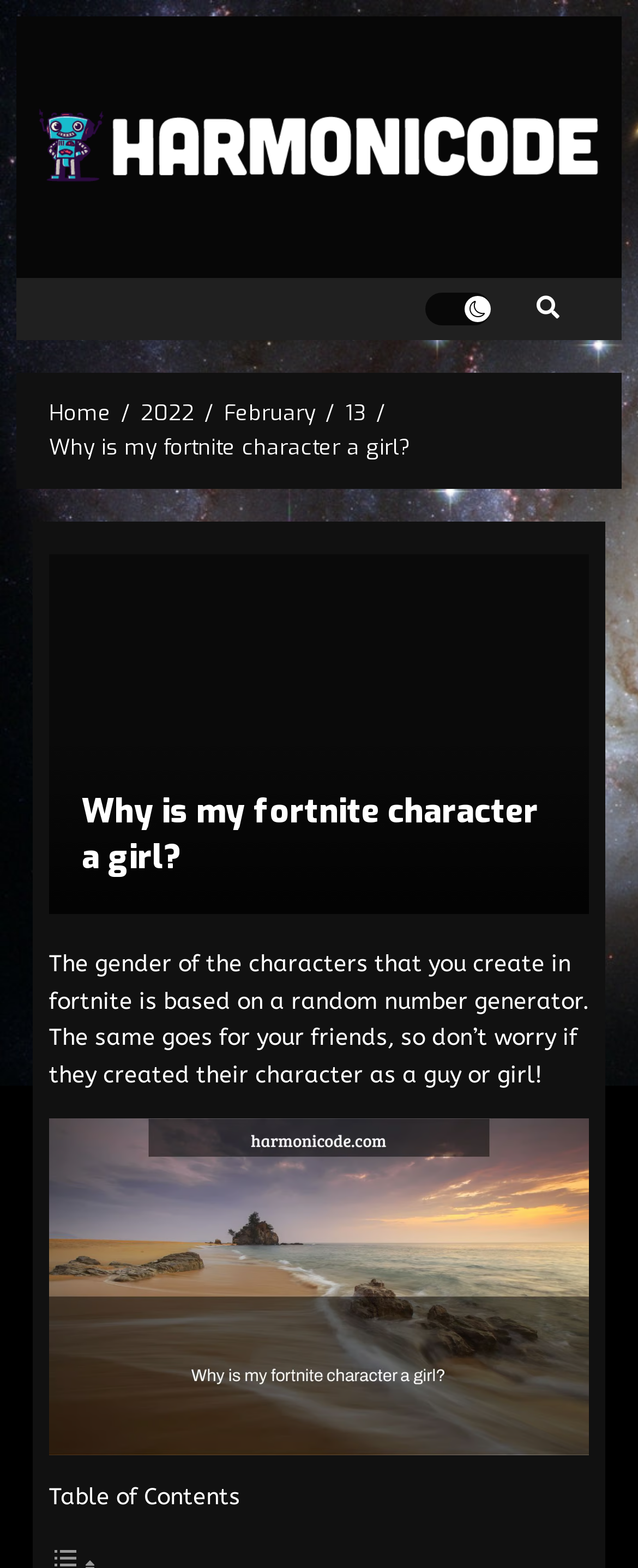Find the bounding box coordinates of the element you need to click on to perform this action: 'View the full article details'. The coordinates should be represented by four float values between 0 and 1, in the format [left, top, right, bottom].

None